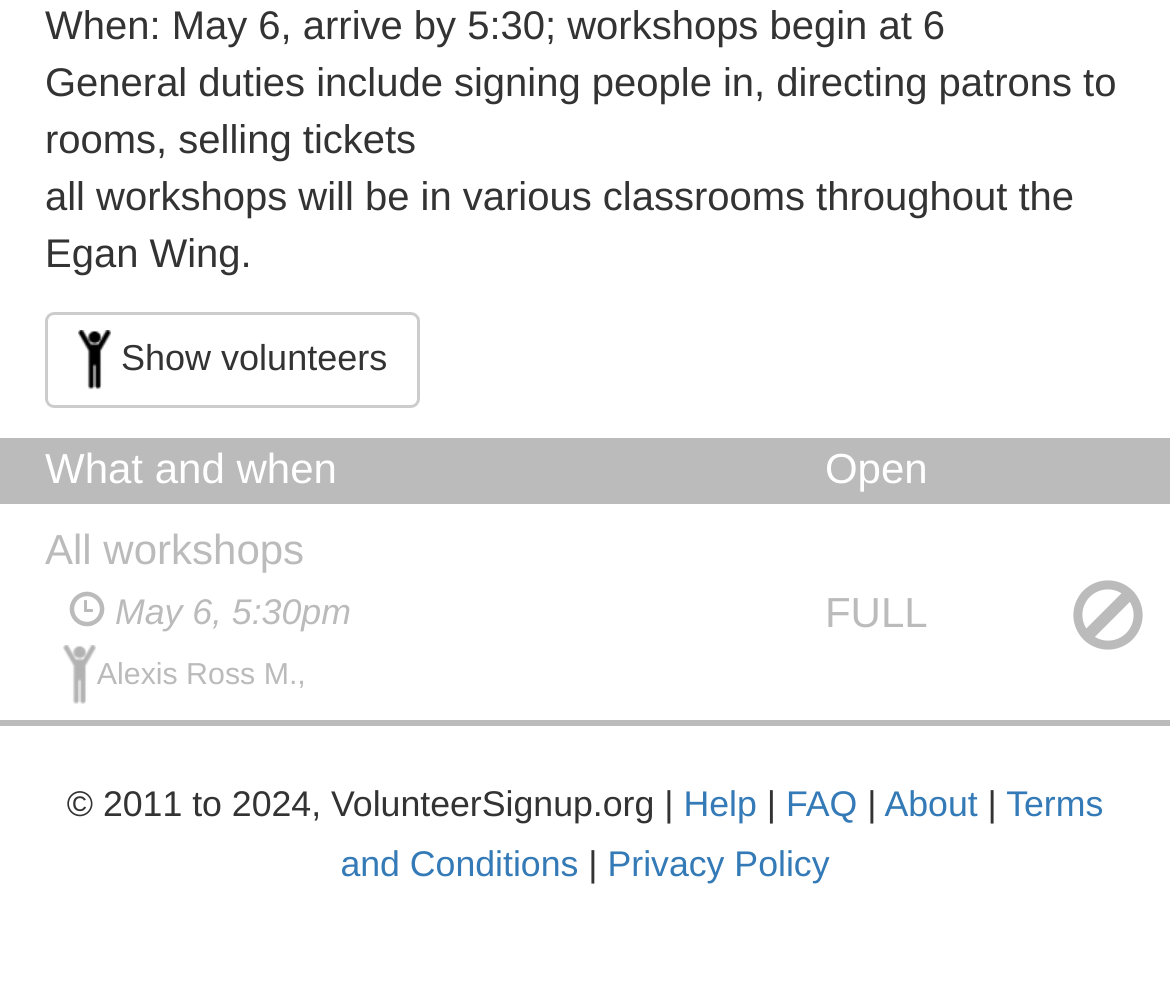Given the description "Privacy Policy", provide the bounding box coordinates of the corresponding UI element.

[0.519, 0.847, 0.709, 0.889]